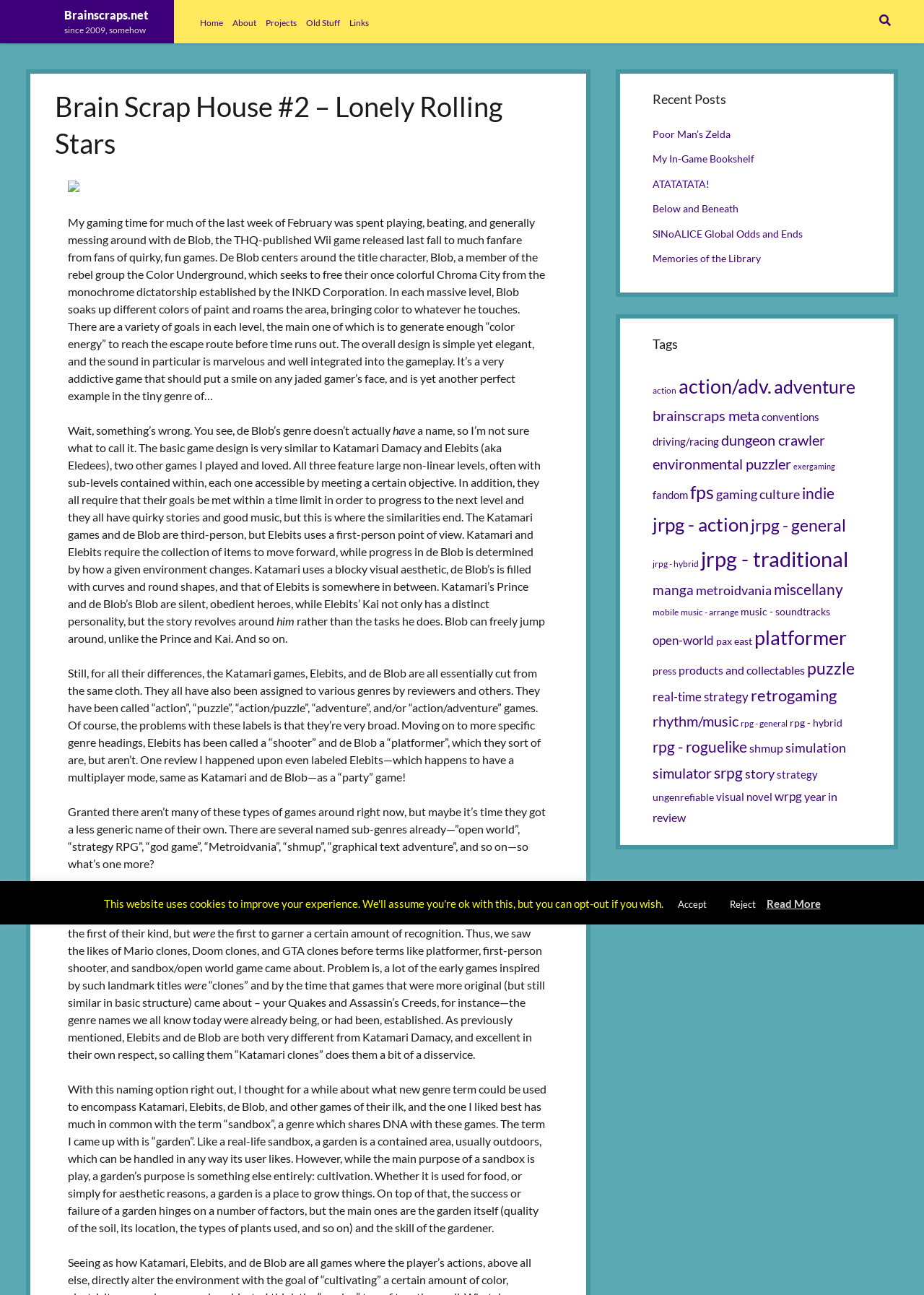Respond with a single word or phrase to the following question:
What is the genre of the game de Blob?

action/puzzle